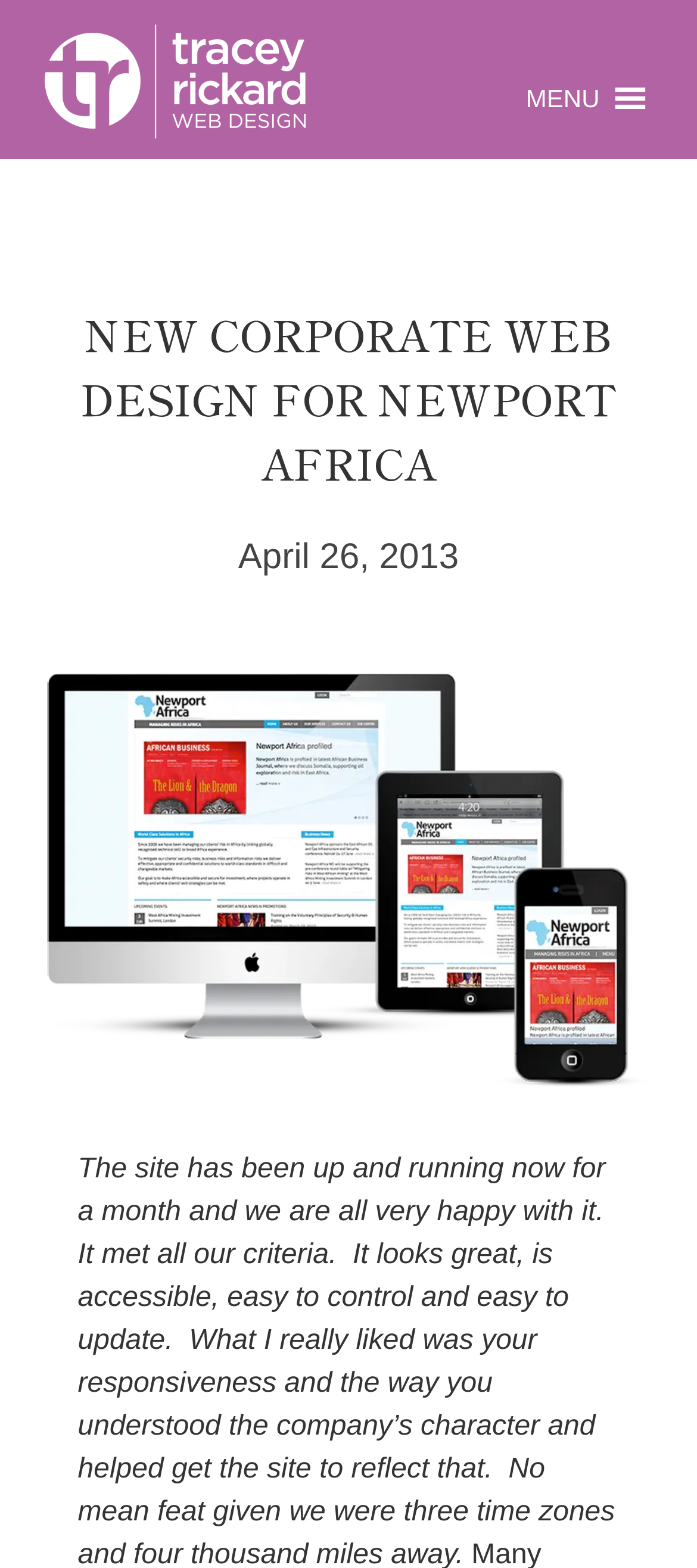What is the topic of the latest article?
Kindly give a detailed and elaborate answer to the question.

The topic of the latest article can be found in the header section of the webpage, where it says 'NEW CORPORATE WEB DESIGN FOR NEWPORT AFRICA' in a heading element. This is likely the title of the latest article or blog post.